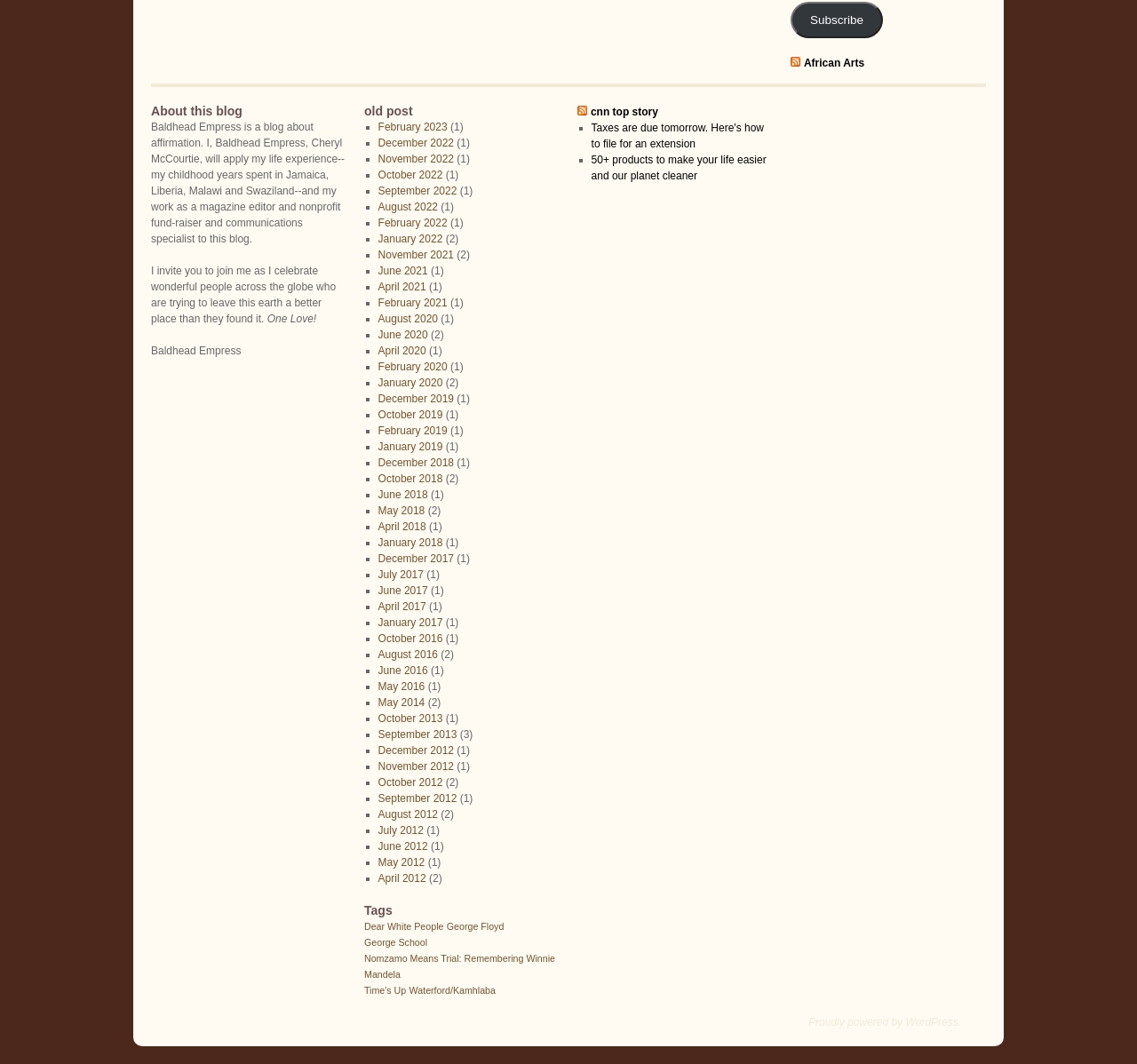Identify the bounding box for the described UI element. Provide the coordinates in (top-left x, top-left y, bottom-right x, bottom-right y) format with values ranging from 0 to 1: Proudly powered by WordPress.

[0.695, 0.954, 0.845, 0.967]